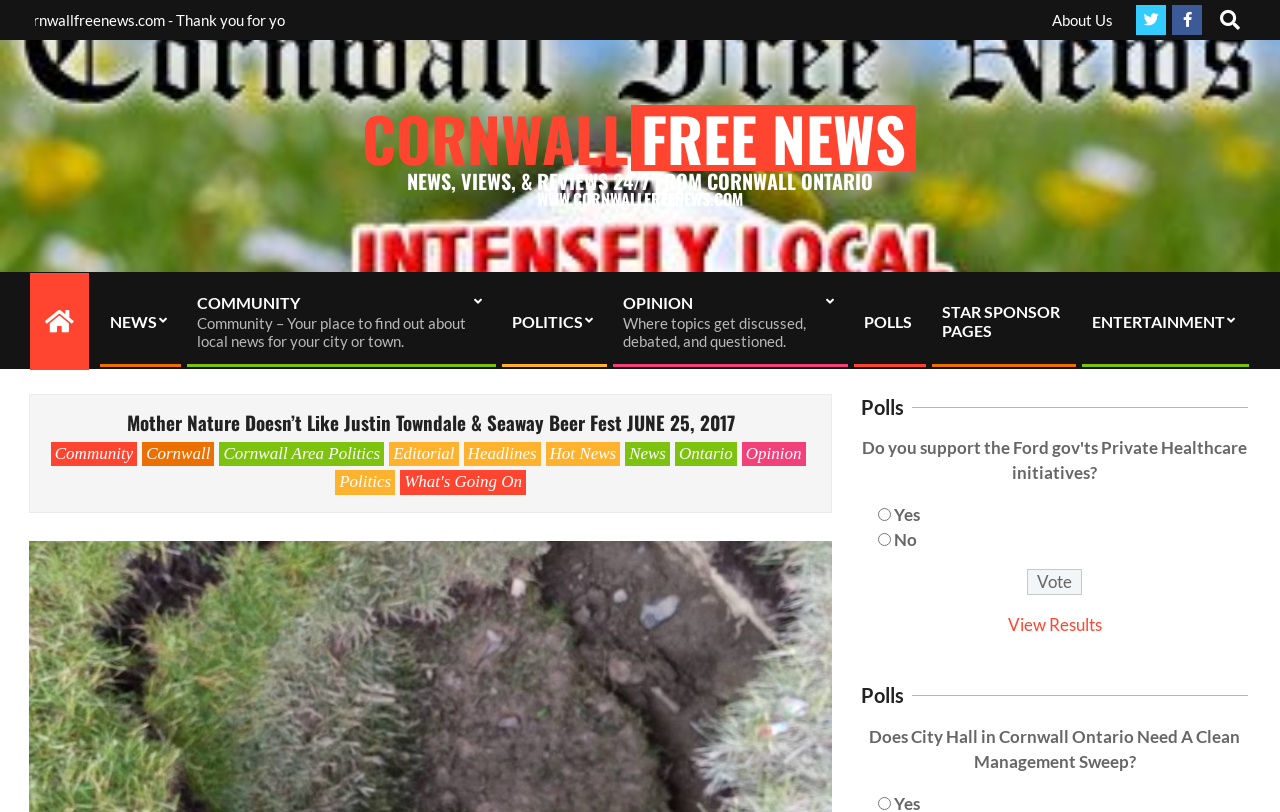What is the purpose of the textbox?
Answer the question with as much detail as you can, using the image as a reference.

The purpose of the textbox can be found in the StaticText 'Type Search Term …' which is adjacent to the textbox element, indicating that the textbox is used for searching.